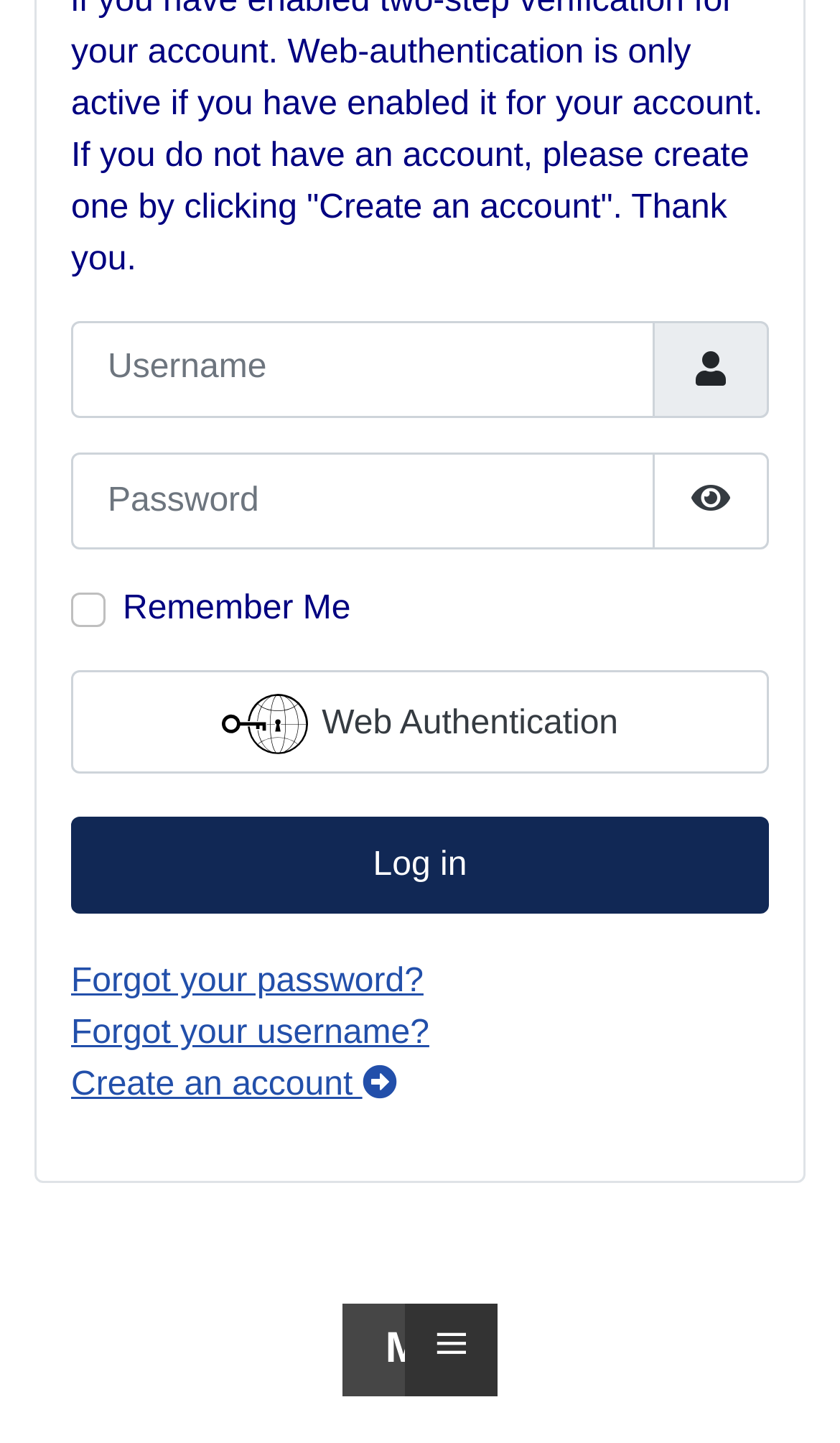Answer this question in one word or a short phrase: What happens when the 'Remember Me' checkbox is checked?

Save login info